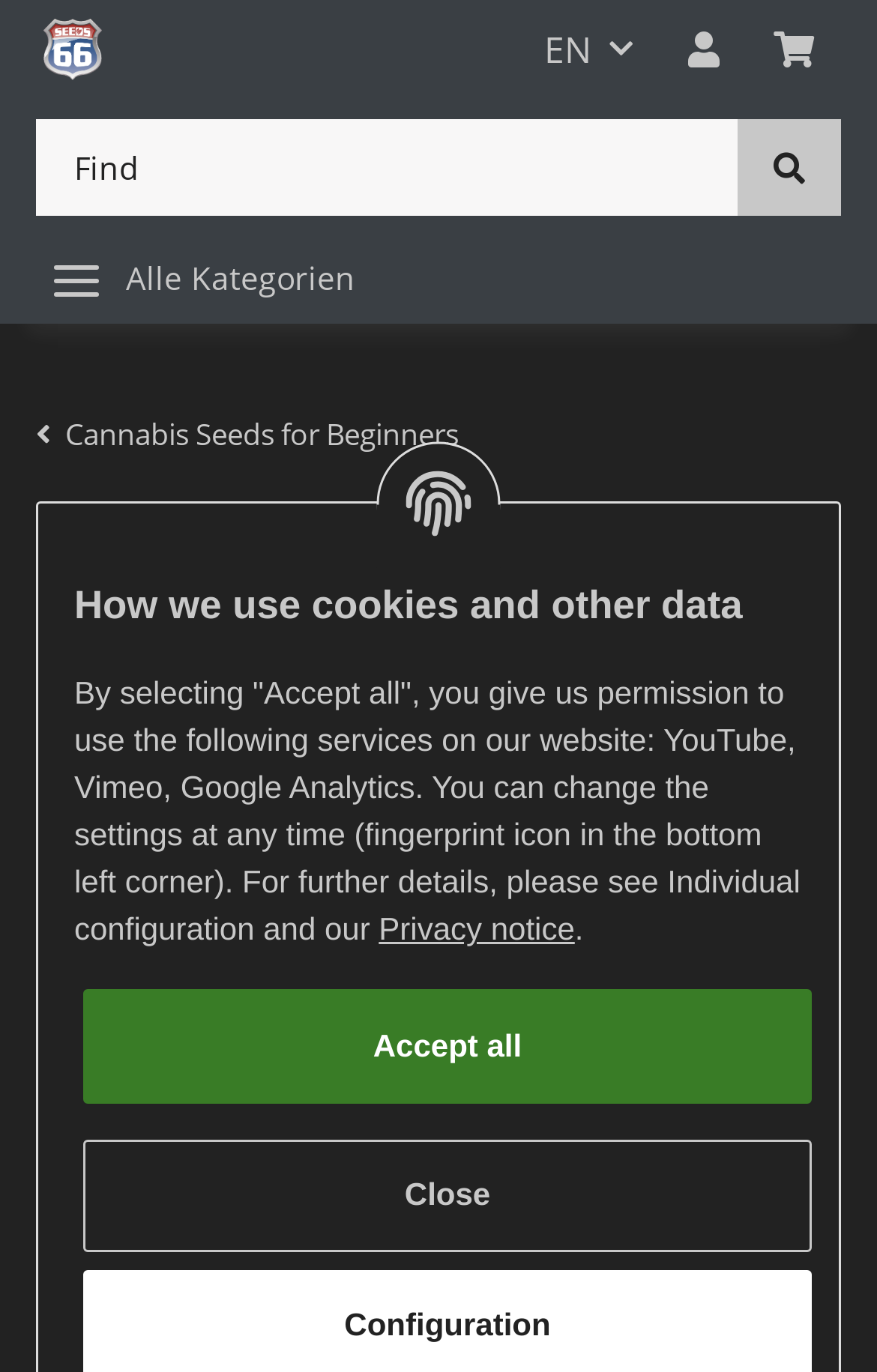Find and specify the bounding box coordinates that correspond to the clickable region for the instruction: "Go to basket".

[0.851, 0.004, 0.959, 0.069]